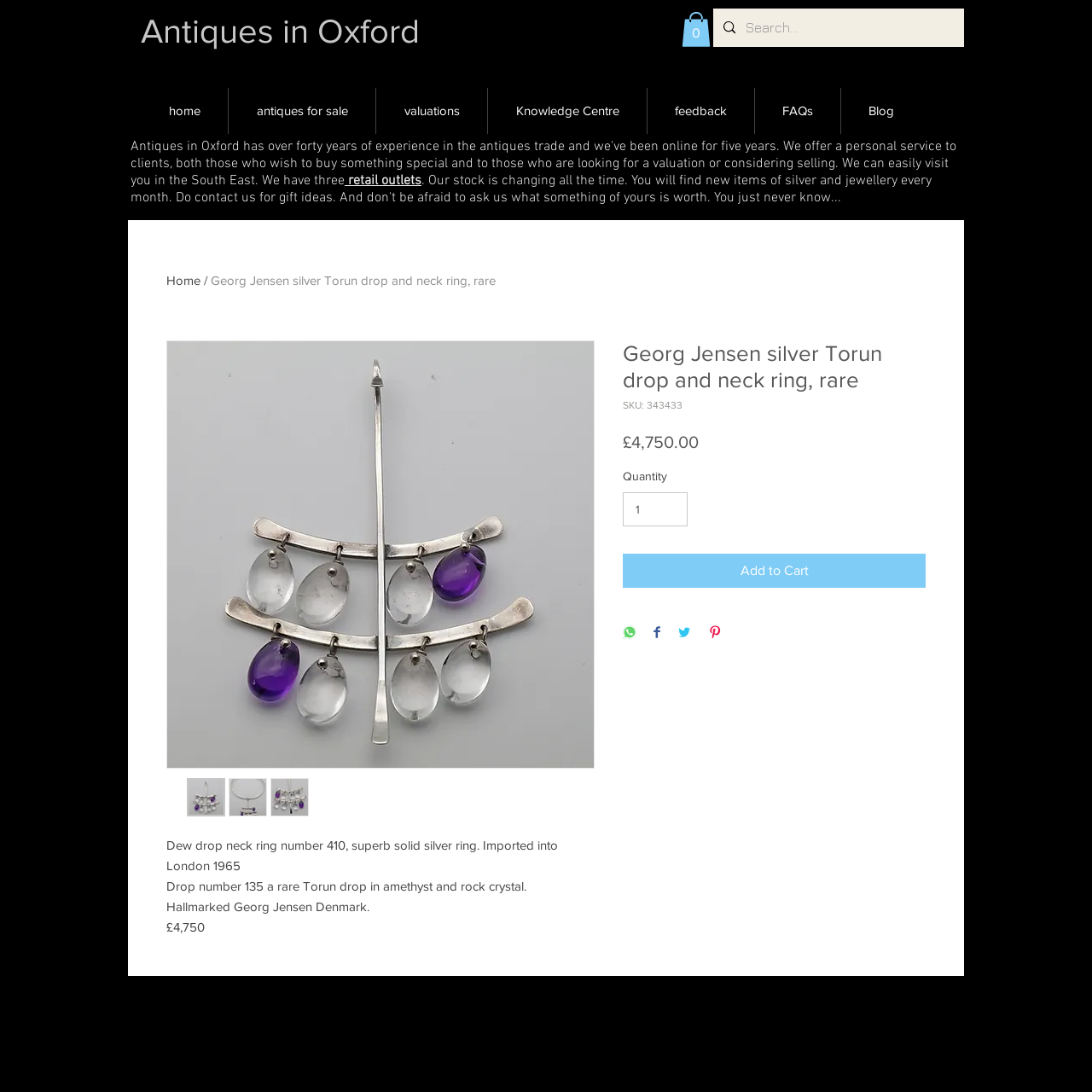Where was the ring imported from?
Please look at the screenshot and answer in one word or a short phrase.

London